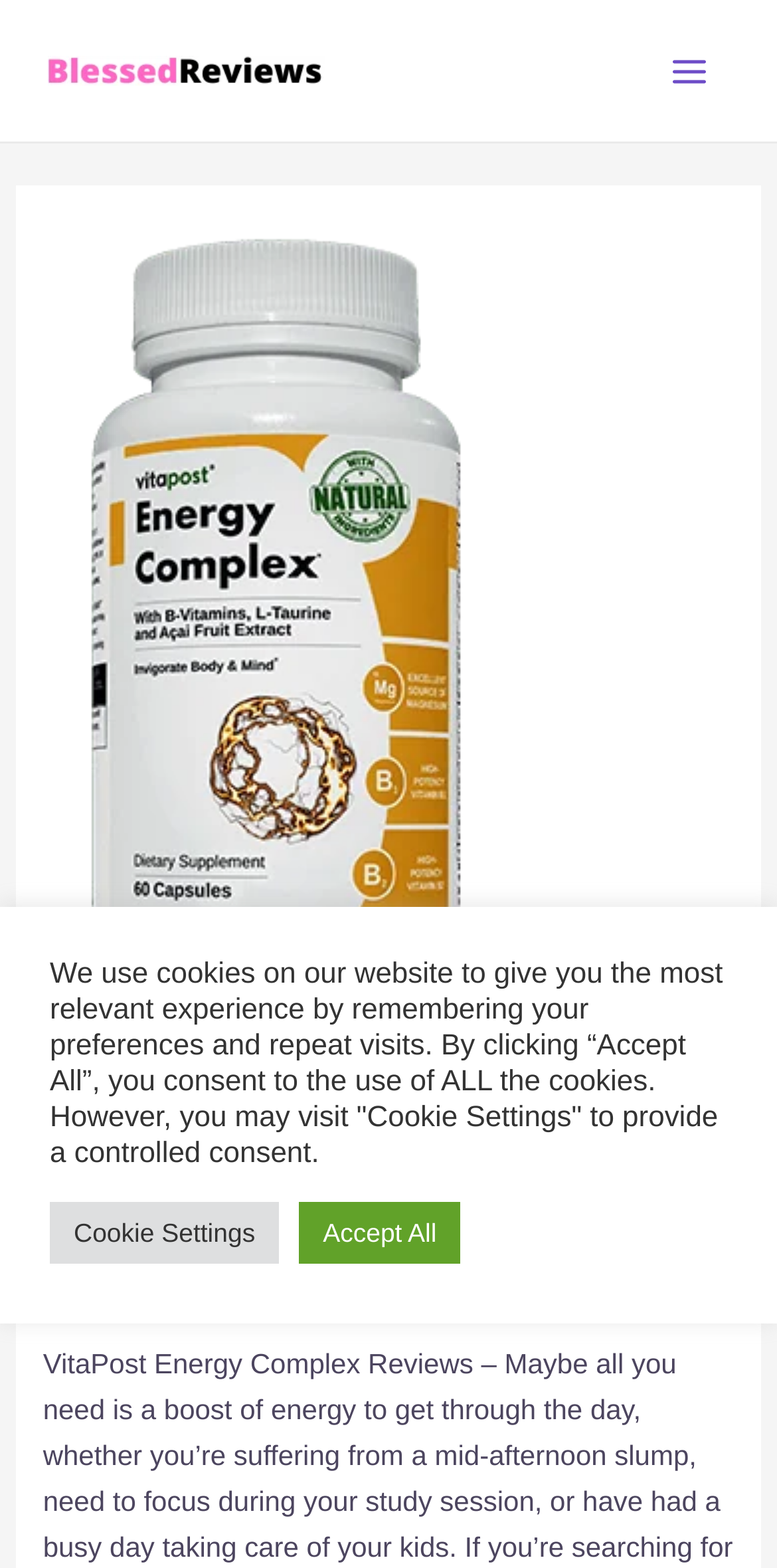Pinpoint the bounding box coordinates of the clickable area necessary to execute the following instruction: "Visit the 'Supplements' page". The coordinates should be given as four float numbers between 0 and 1, namely [left, top, right, bottom].

[0.055, 0.738, 0.265, 0.758]